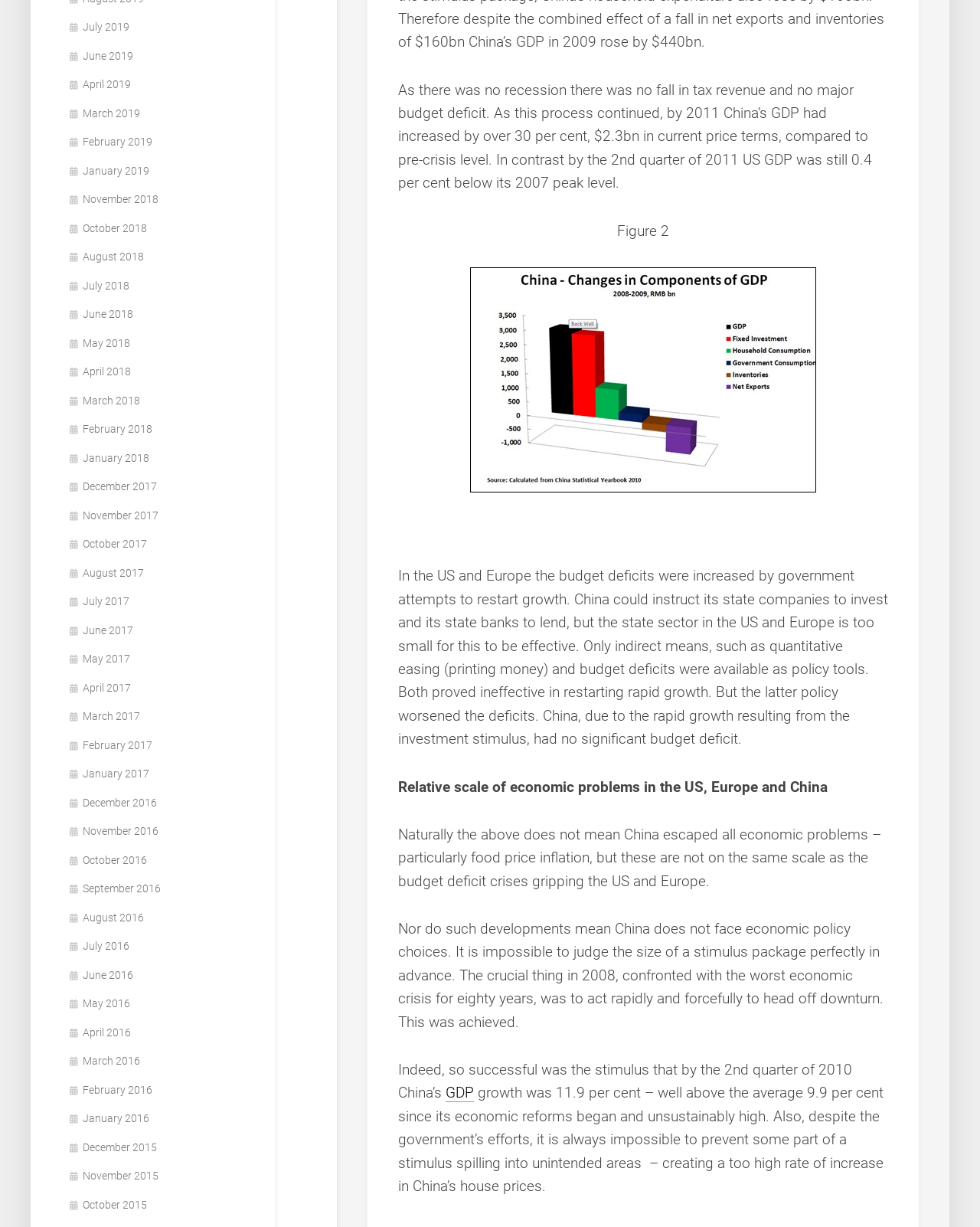Please identify the bounding box coordinates of the element that needs to be clicked to execute the following command: "Click the link to view Figure 2 - China". Provide the bounding box using four float numbers between 0 and 1, formatted as [left, top, right, bottom].

[0.406, 0.218, 0.906, 0.401]